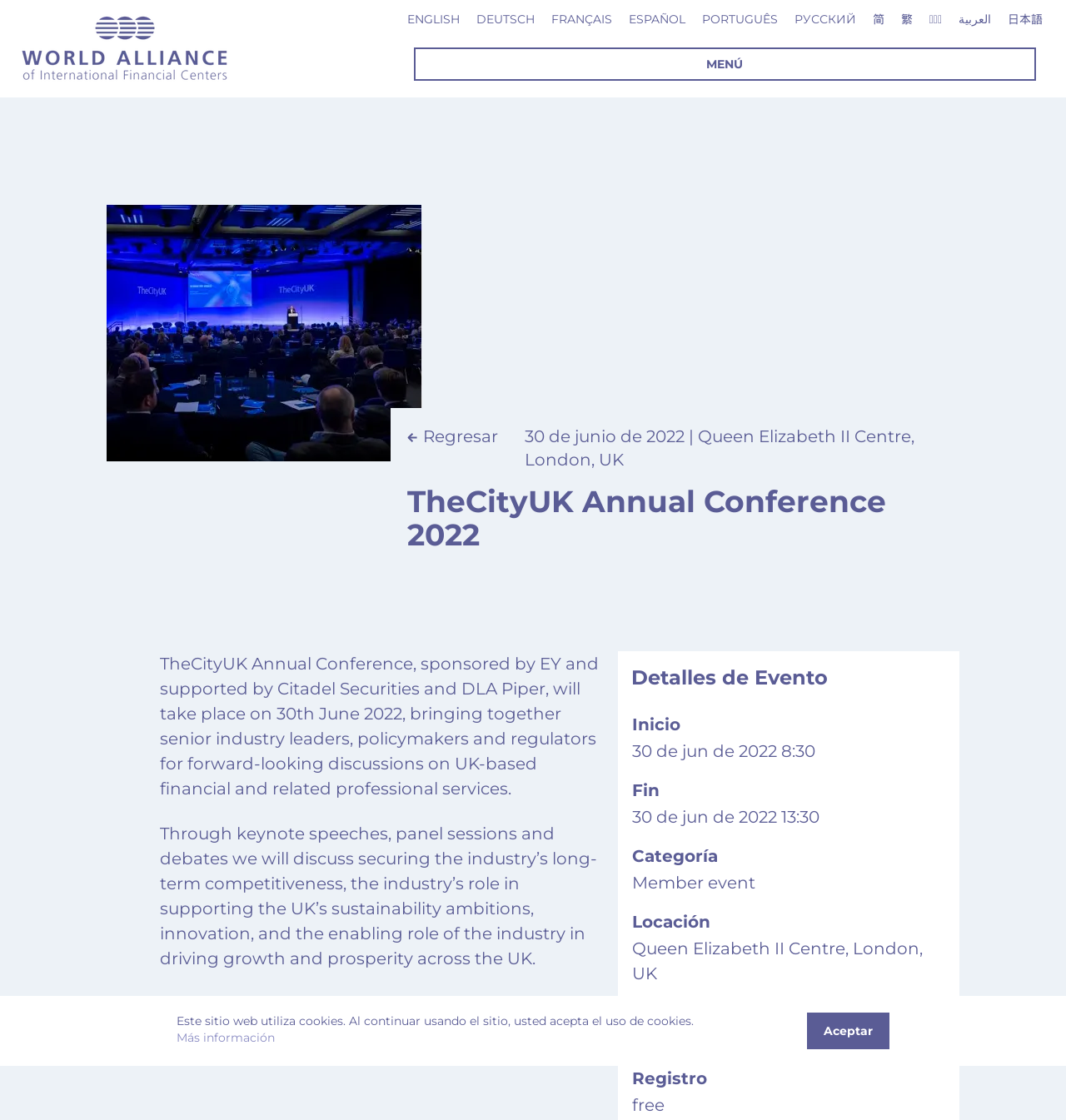Determine the bounding box coordinates of the element that should be clicked to execute the following command: "View event details".

[0.593, 0.593, 0.888, 0.617]